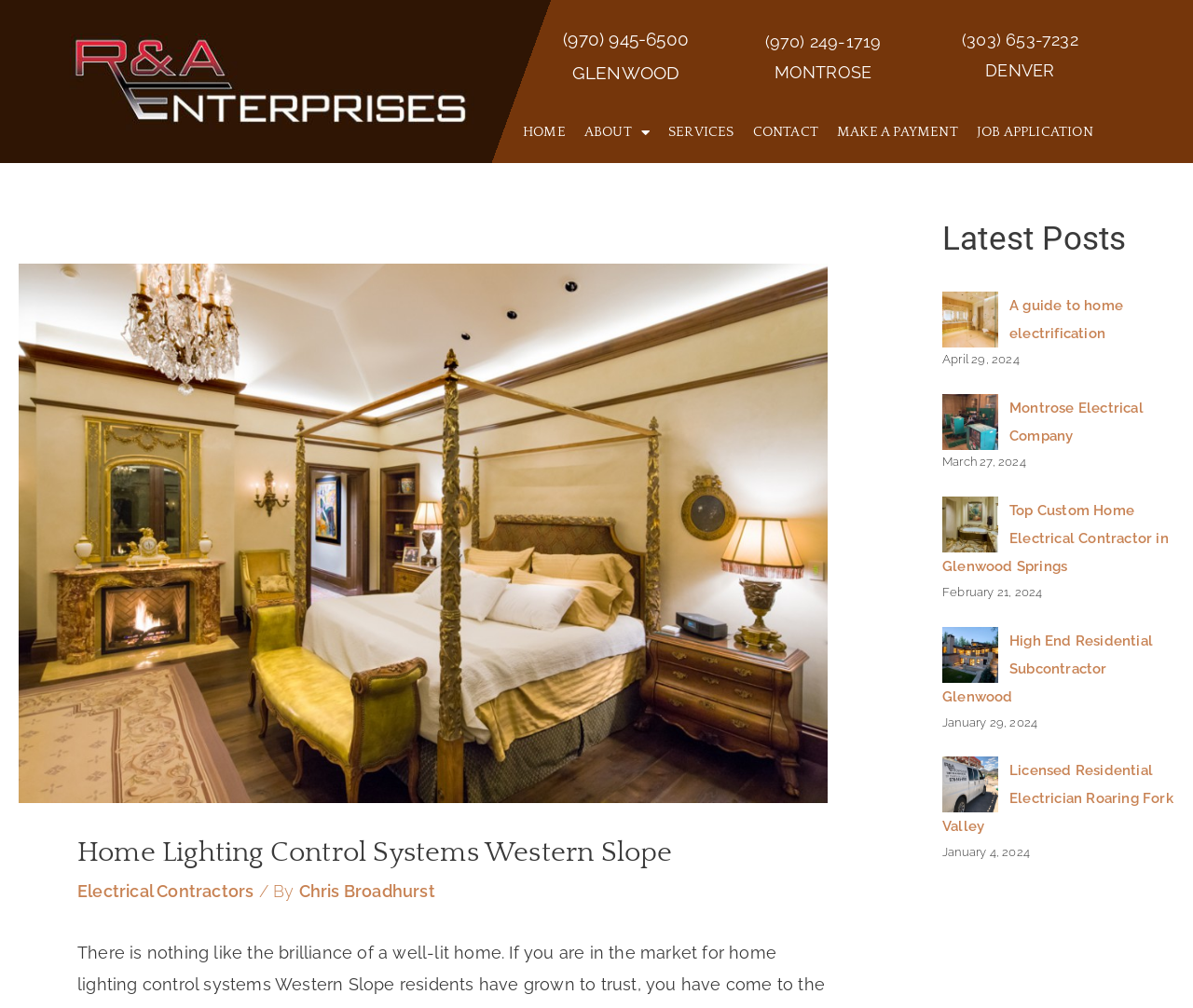Give a one-word or short phrase answer to this question: 
How many images are in the latest posts section?

5